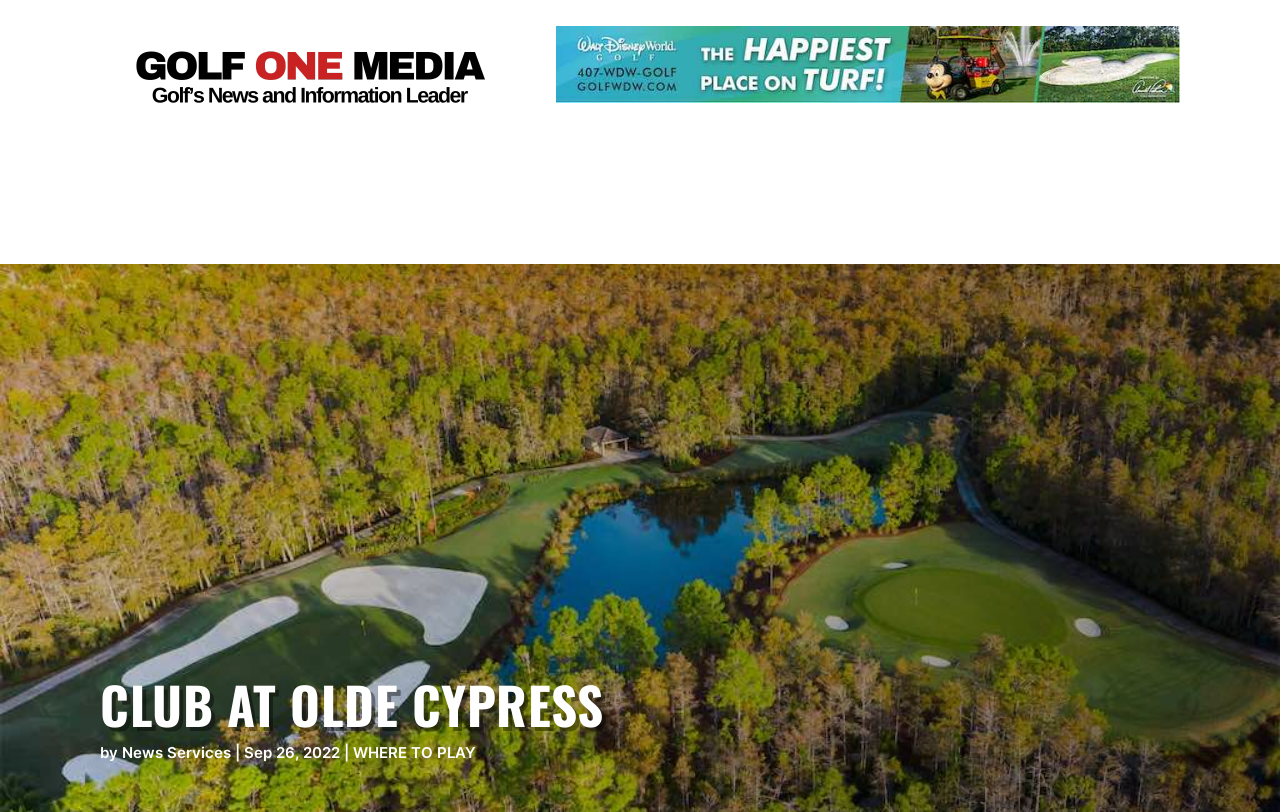Locate the bounding box coordinates of the element that should be clicked to fulfill the instruction: "Visit WHERE TO PLAY".

[0.249, 0.228, 0.35, 0.294]